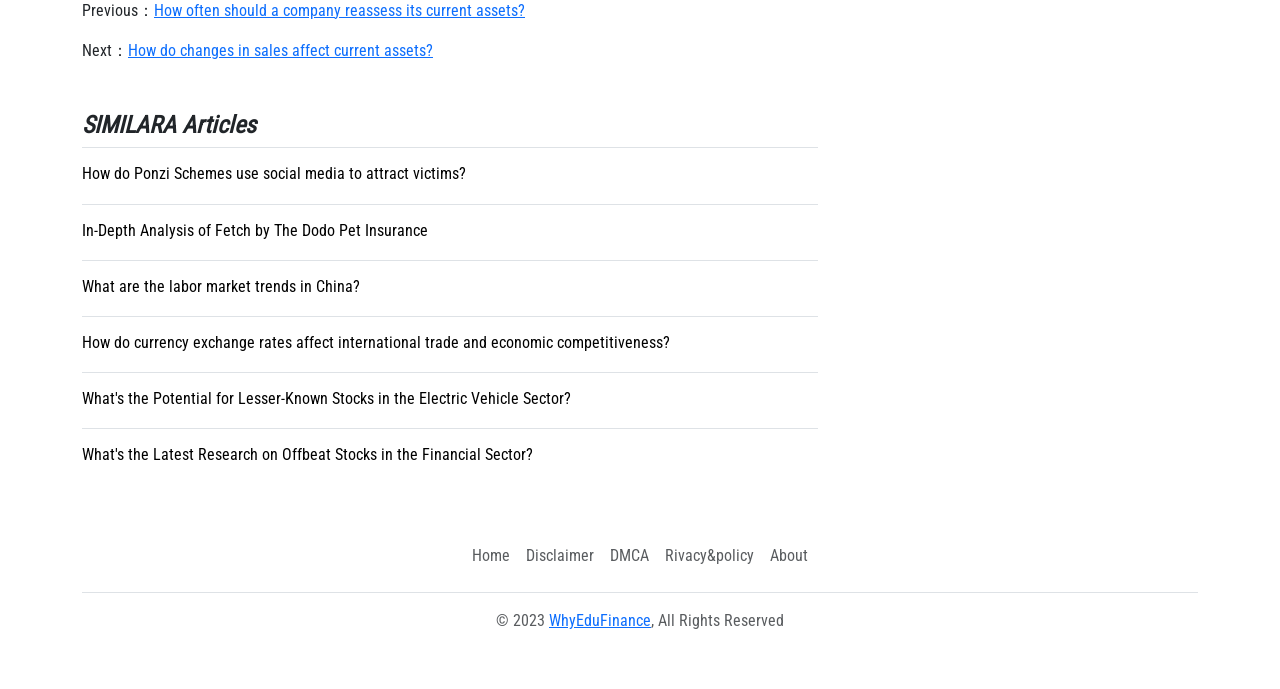Respond concisely with one word or phrase to the following query:
What is the text of the footer section?

© 2023 WhyEduFinance, All Rights Reserved